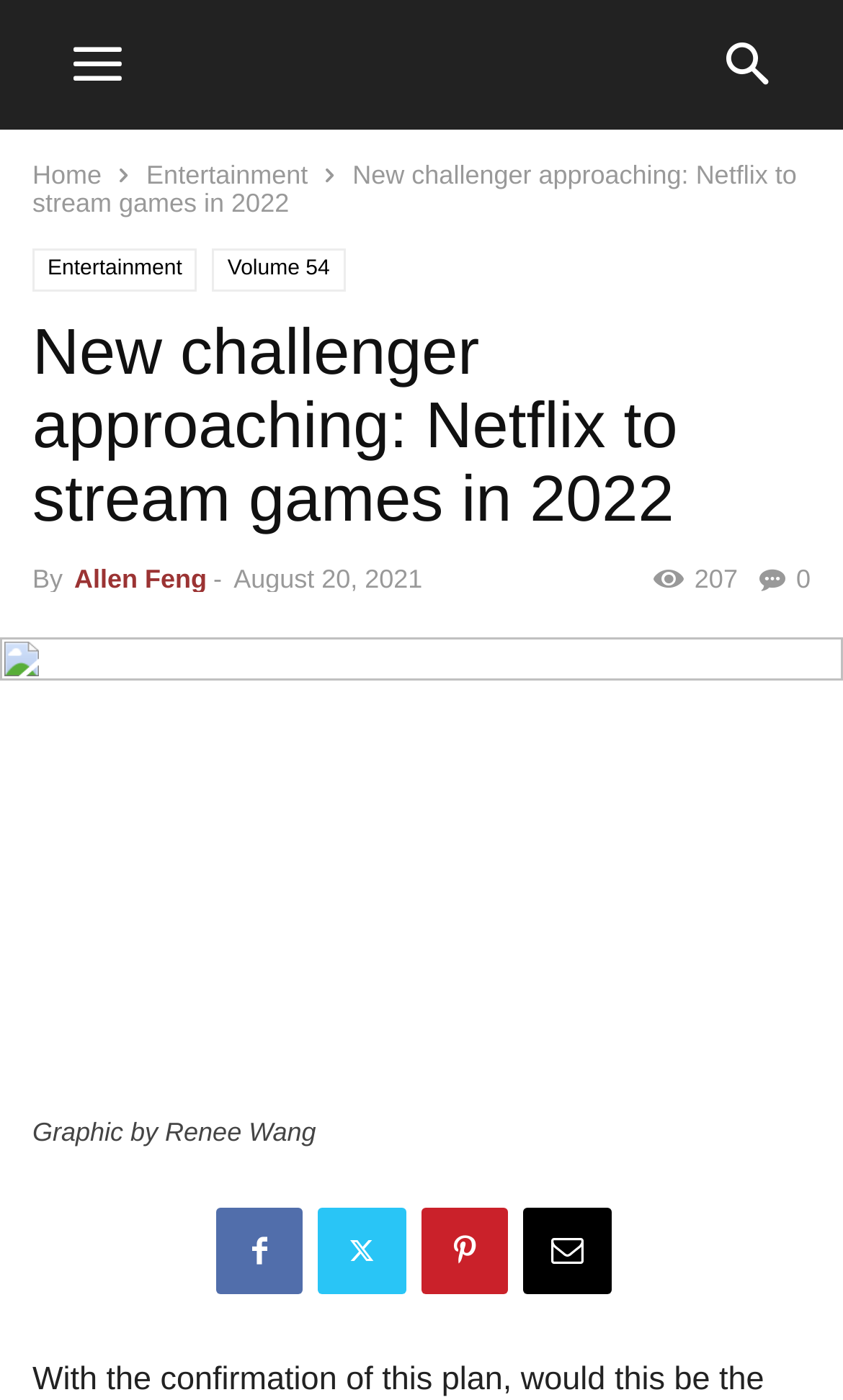Provide the bounding box coordinates, formatted as (top-left x, top-left y, bottom-right x, bottom-right y), with all values being floating point numbers between 0 and 1. Identify the bounding box of the UI element that matches the description: Allen Feng

[0.088, 0.403, 0.245, 0.424]